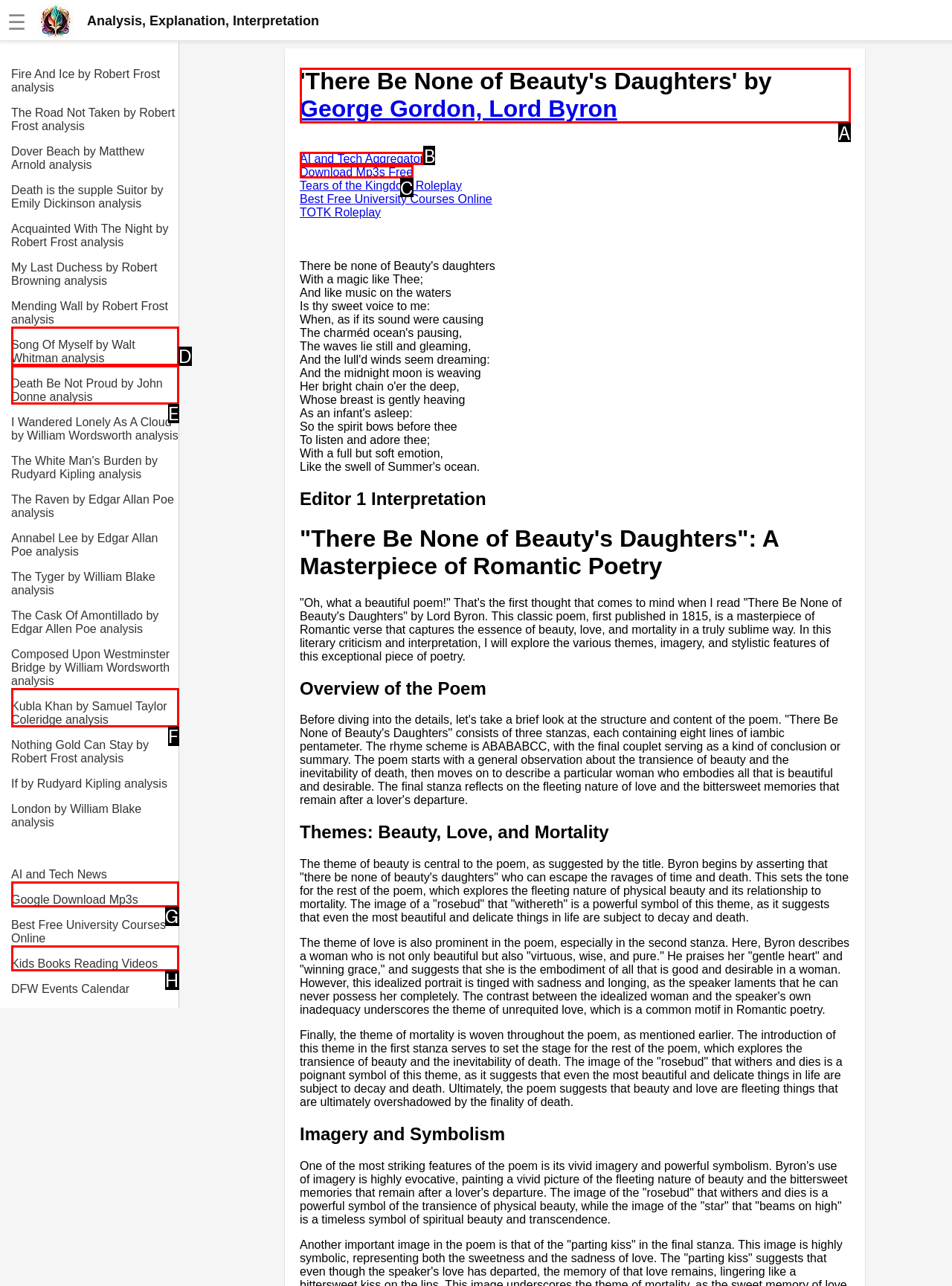Identify the letter of the option to click in order to Read the poem 'There Be None of Beauty's Daughters' by George Gordon, Lord Byron. Answer with the letter directly.

A